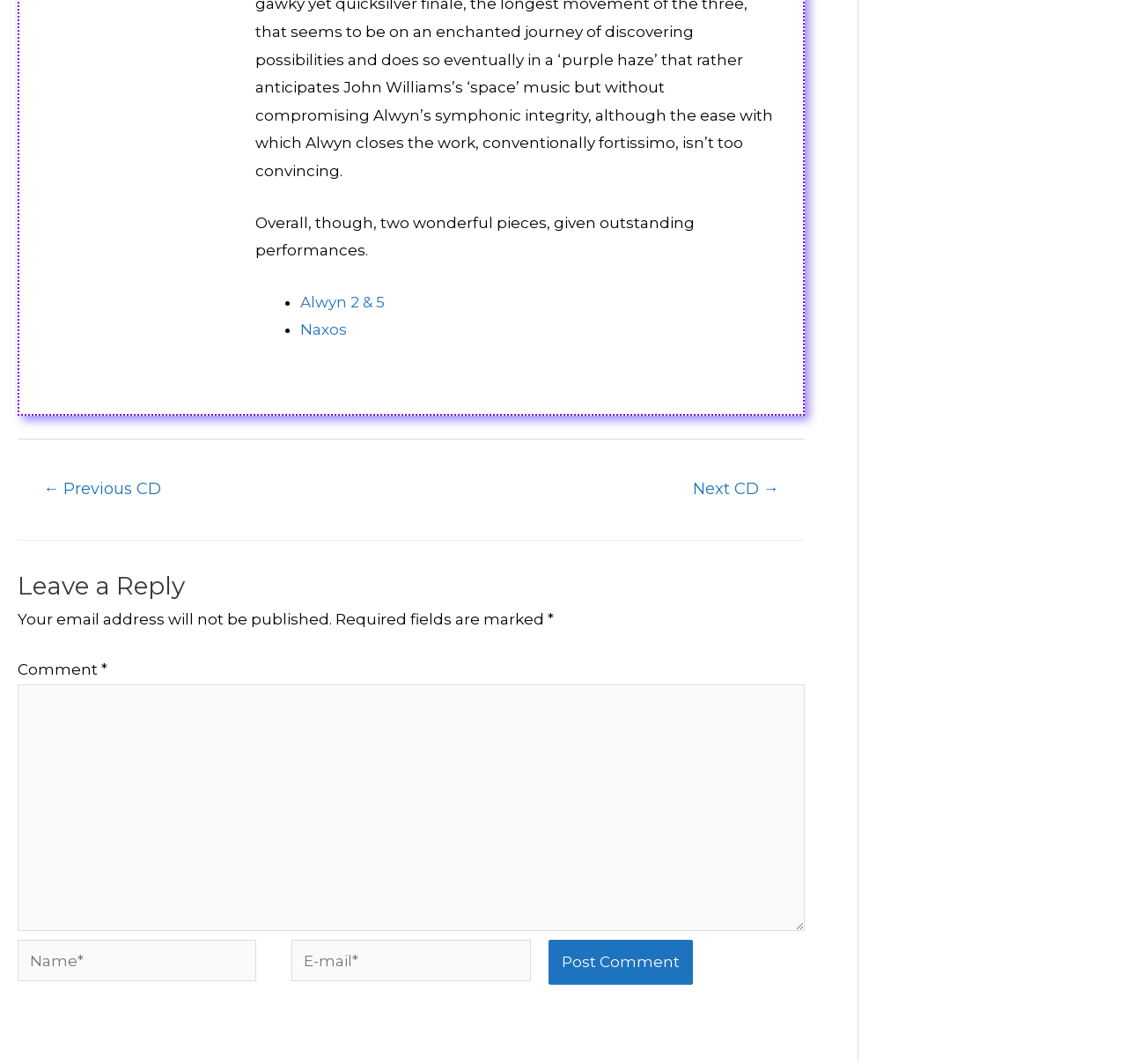Please respond to the question with a concise word or phrase:
What is the previous CD?

← Previous CD